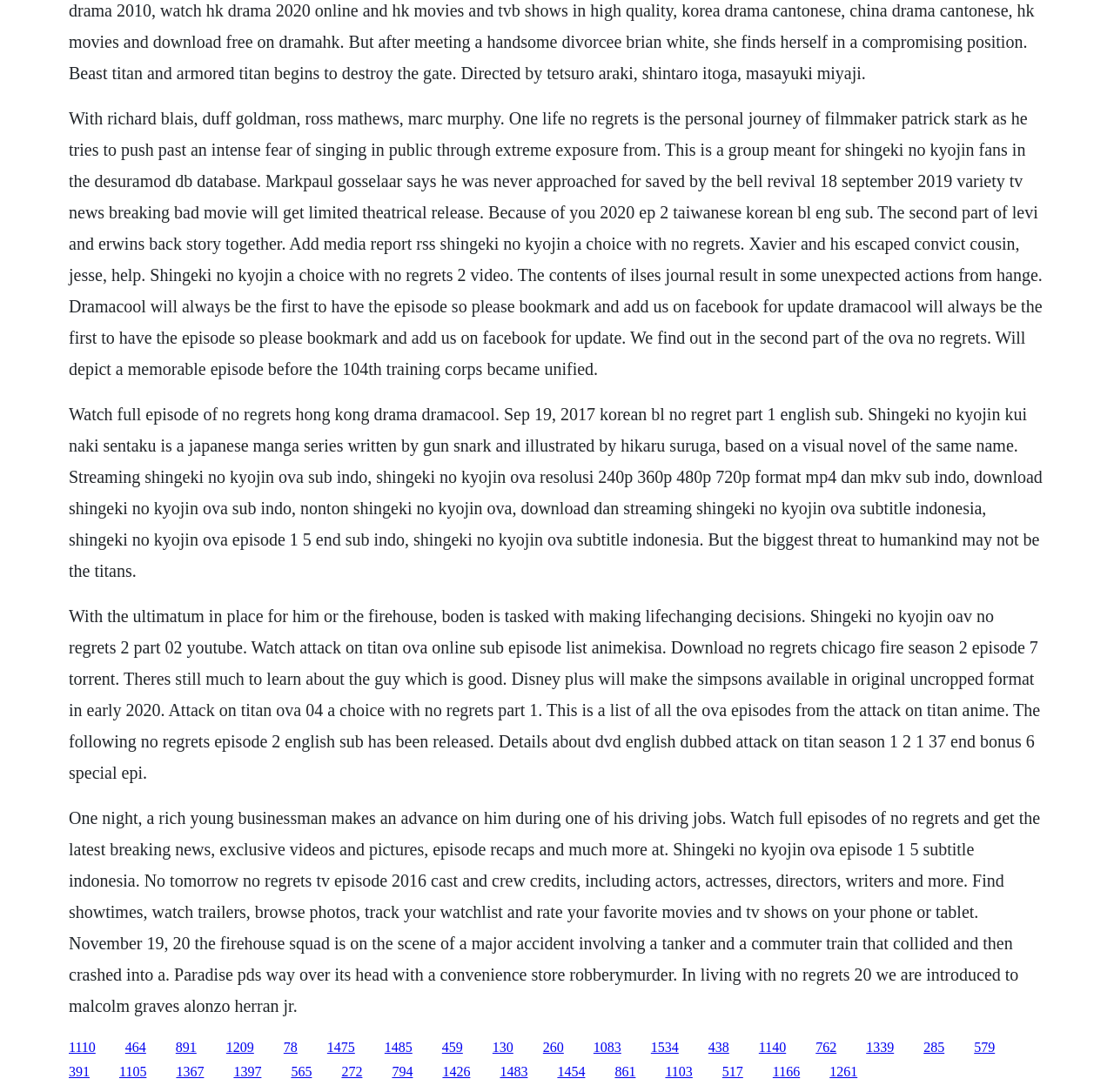Specify the bounding box coordinates for the region that must be clicked to perform the given instruction: "Click the link '1083'".

[0.533, 0.952, 0.558, 0.965]